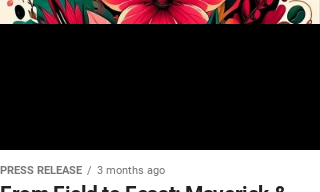What type of ingredients does the establishment emphasize?
Refer to the image and provide a detailed answer to the question.

The caption states that the establishment emphasizes the fresh, locally sourced ingredients that define their offerings, which is part of their 'From Field to Feast' theme.